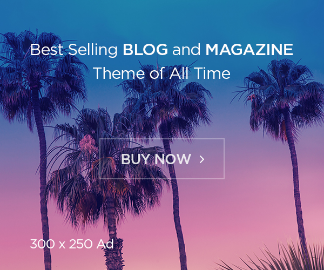Offer a comprehensive description of the image.

An advertisement showcasing a visually striking image of palm trees against a vibrant sunset backdrop. The ad highlights a "Best Selling BLOG and MAGAZINE Theme of All Time," inviting viewers to "BUY NOW" with a clear call to action. The dimensions are specified as 300x250 pixels, making it ideal for online placement, targeting audiences interested in blog and magazine themes. The calming color palette of blues and purples enhances the appeal, creating a relaxing atmosphere that aligns with the aesthetic of digital lifestyle and content creation.